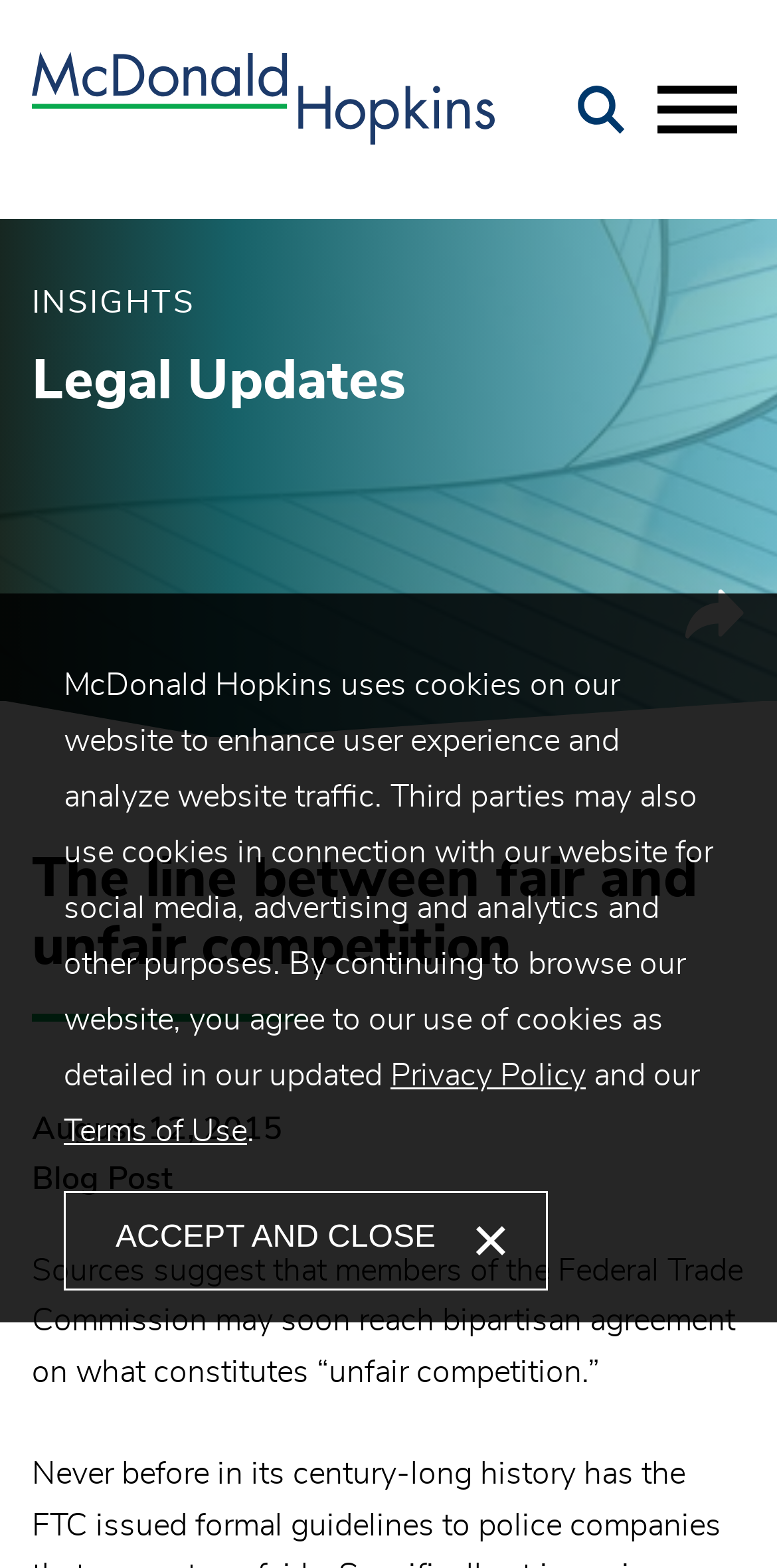Kindly respond to the following question with a single word or a brief phrase: 
What is the text above the 'Share' button?

The line between fair and unfair competition